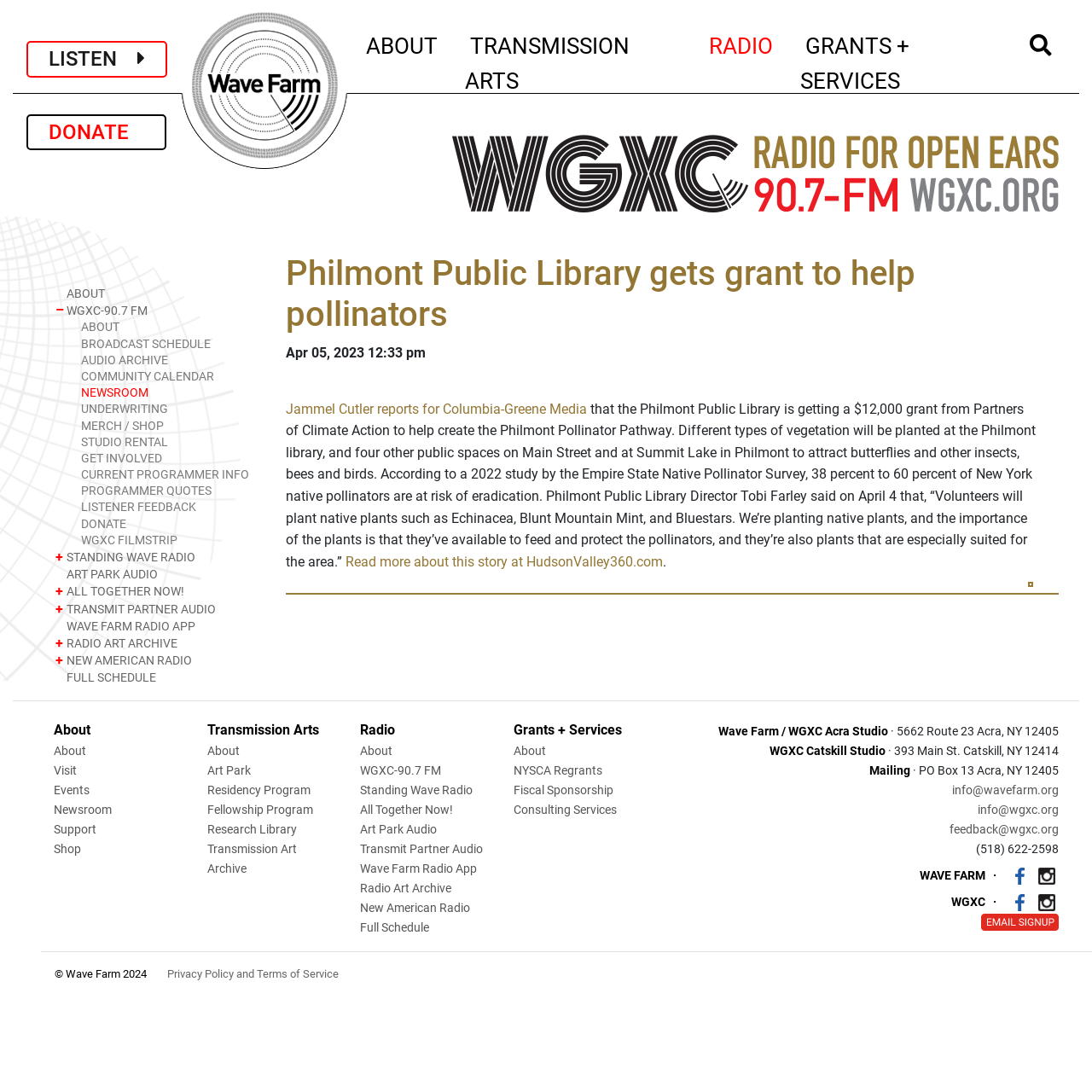Identify the coordinates of the bounding box for the element described below: "CC Experience". Return the coordinates as four float numbers between 0 and 1: [left, top, right, bottom].

None